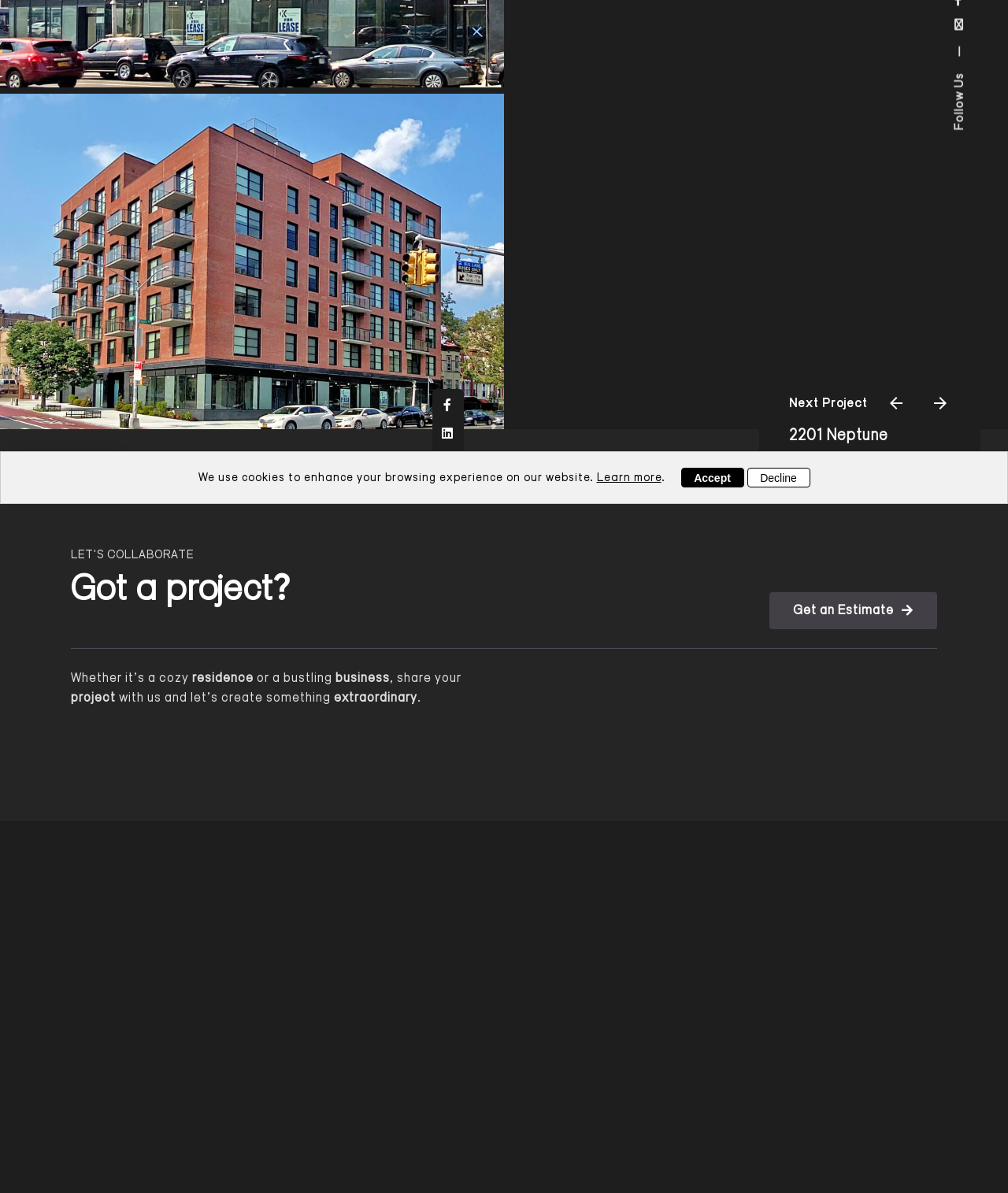Find the UI element described as: "+30 26510 92177" and predict its bounding box coordinates. Ensure the coordinates are four float numbers between 0 and 1, [left, top, right, bottom].

[0.338, 0.182, 0.438, 0.193]